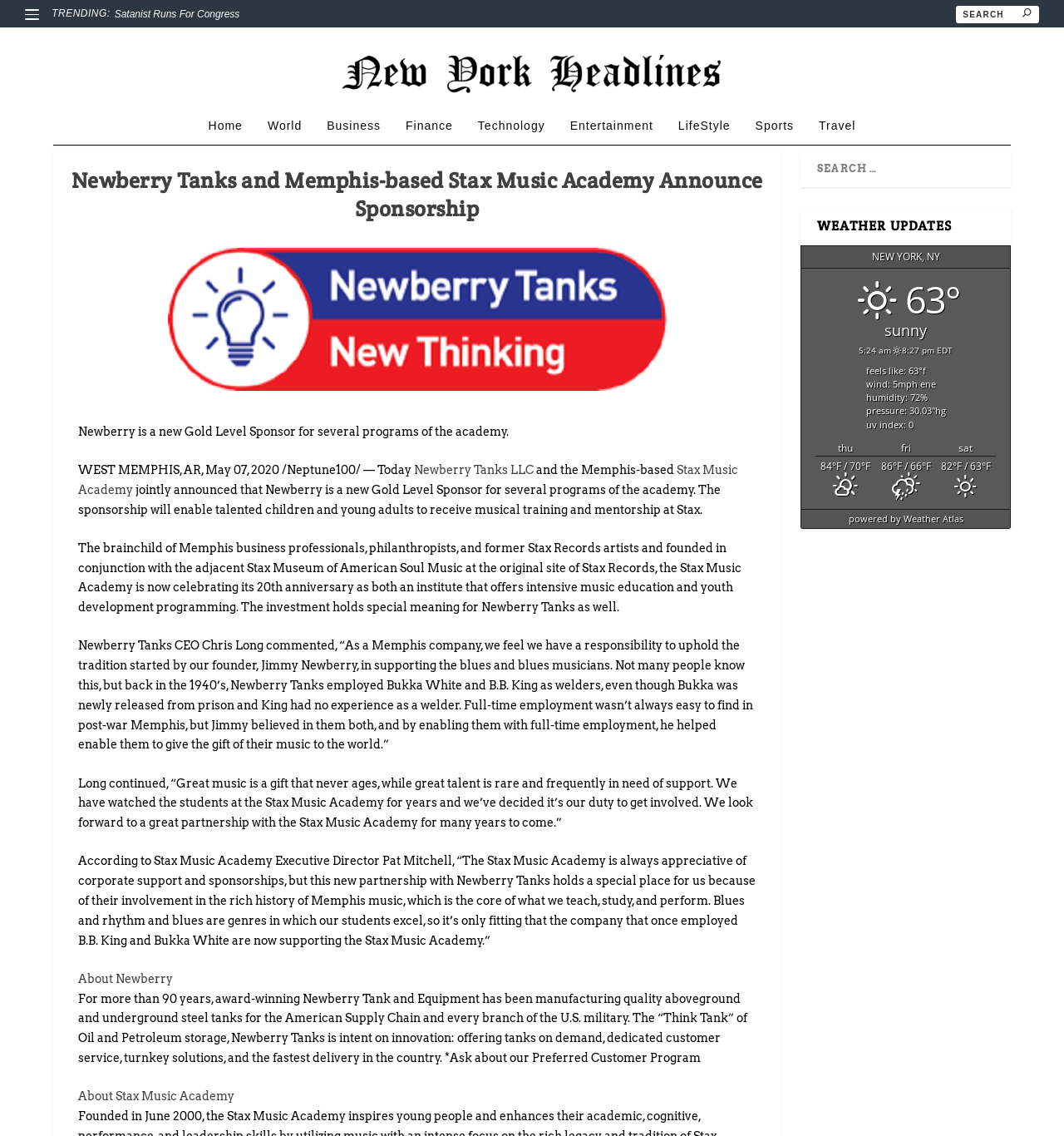Please provide the bounding box coordinates for the element that needs to be clicked to perform the following instruction: "Check the weather updates". The coordinates should be given as four float numbers between 0 and 1, i.e., [left, top, right, bottom].

[0.752, 0.193, 0.95, 0.227]